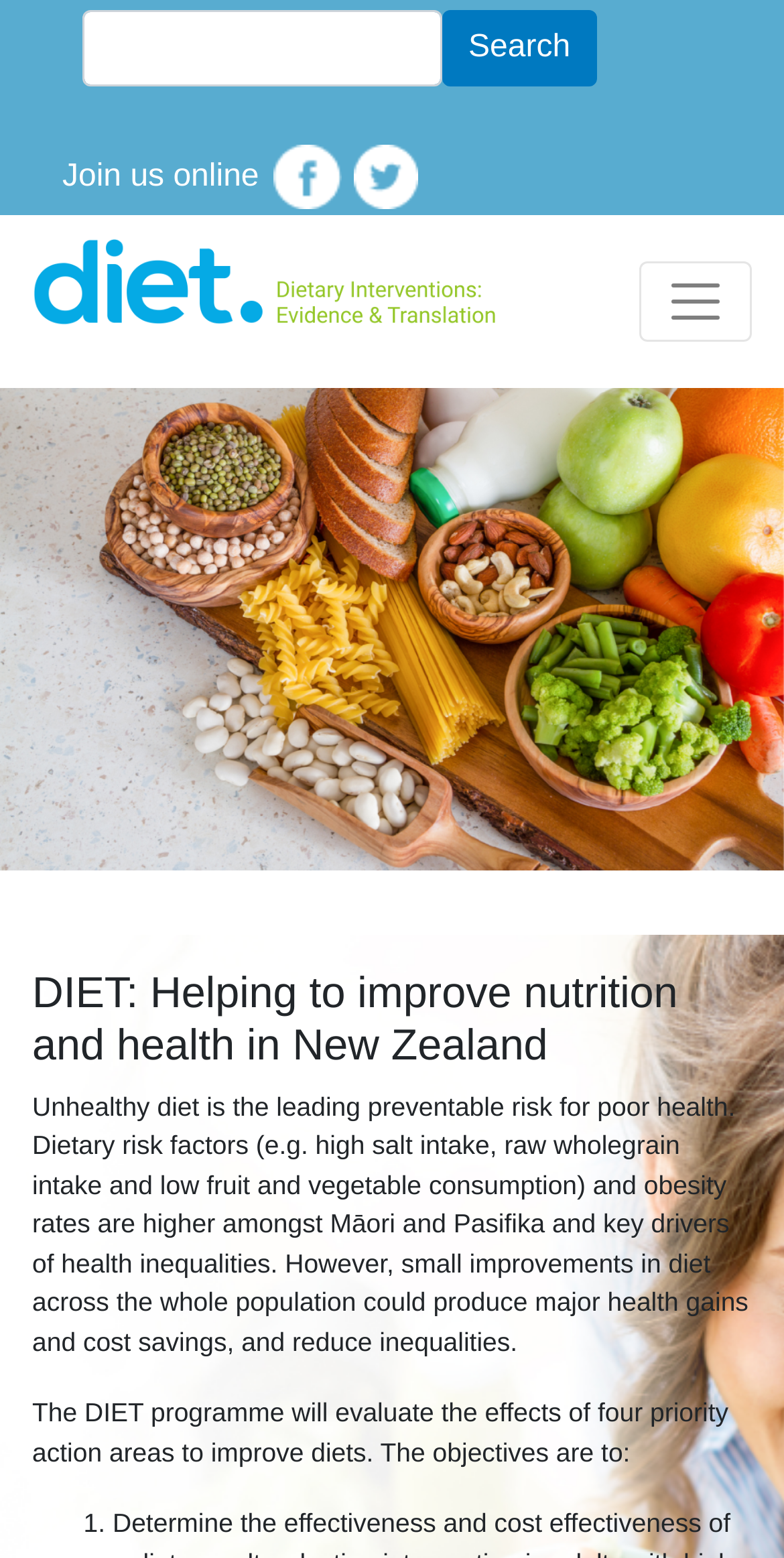Using the information in the image, give a detailed answer to the following question: How many objectives does the DIET programme have?

According to the webpage content, the DIET programme has four priority action areas to improve diets, and the objectives are to achieve these improvements.